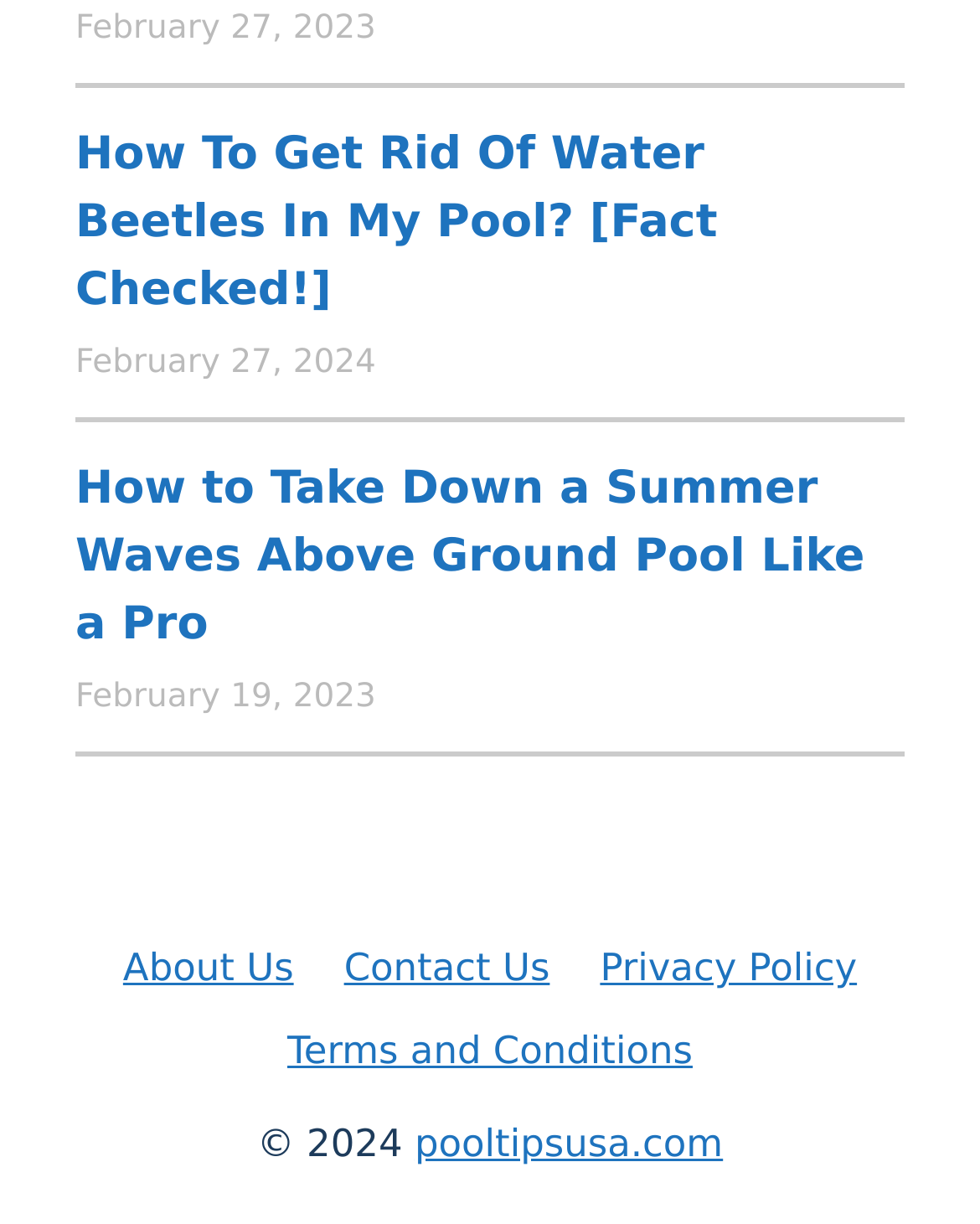Give the bounding box coordinates for the element described by: "pooltipsusa.com".

[0.423, 0.916, 0.738, 0.953]